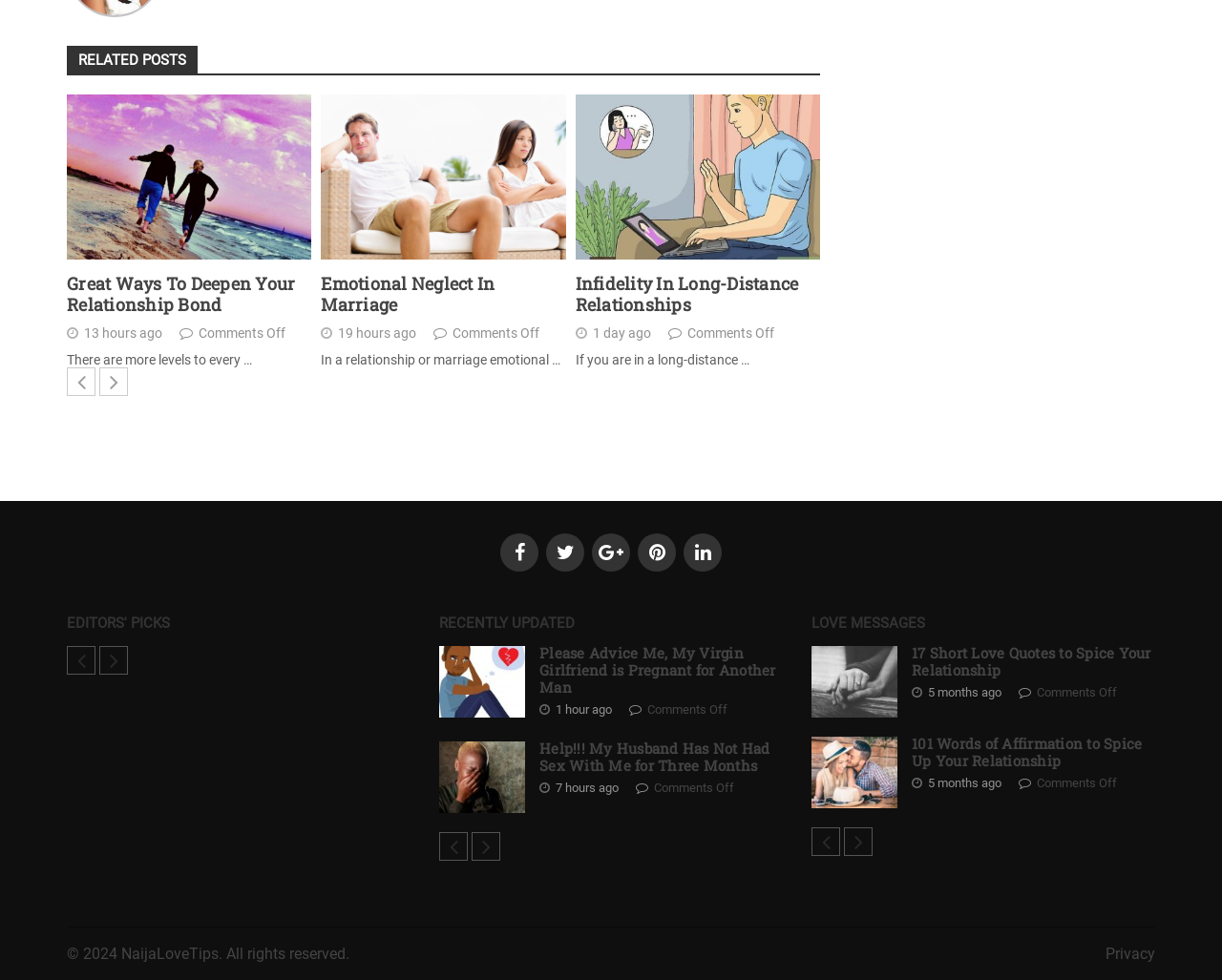Answer the question below with a single word or a brief phrase: 
What is the category of the first article?

RELATED POSTS